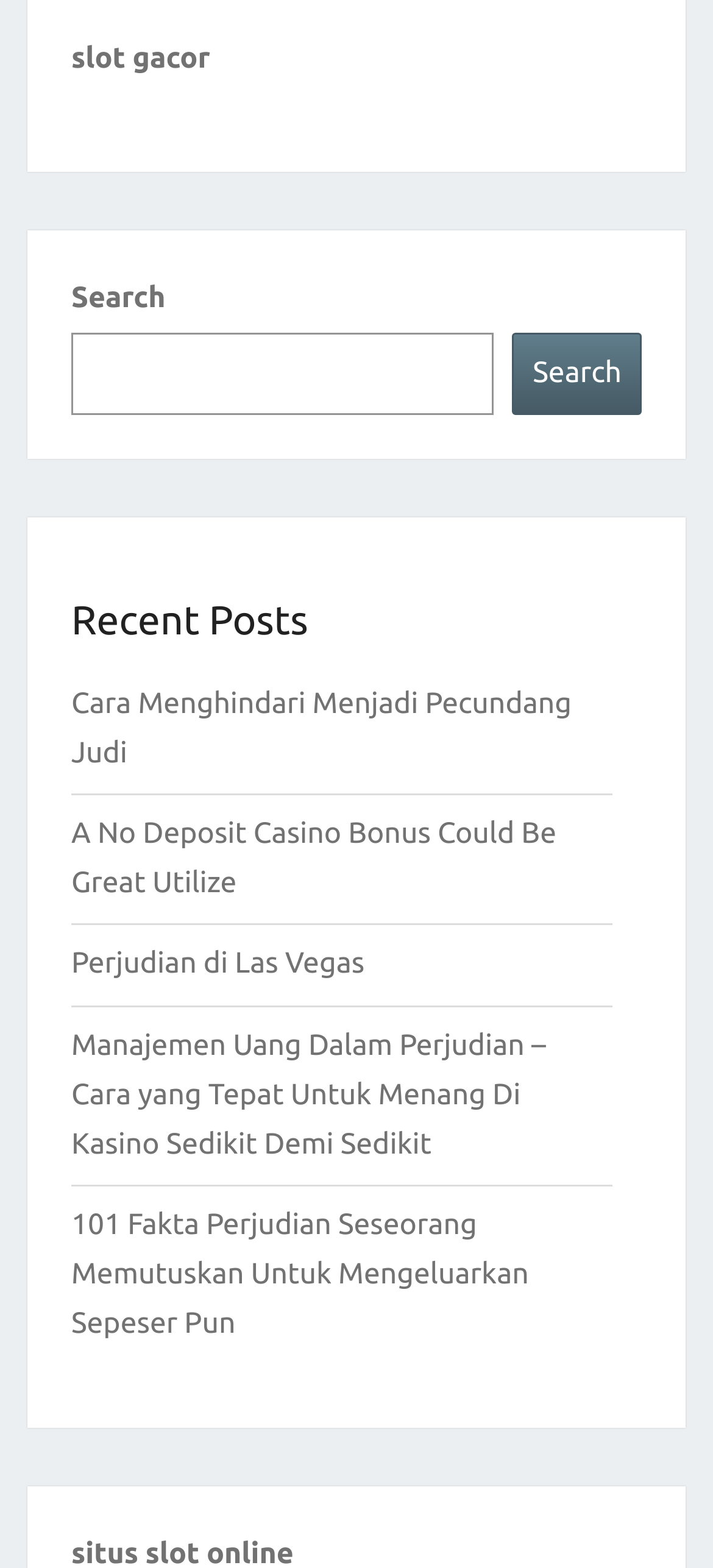Please mark the bounding box coordinates of the area that should be clicked to carry out the instruction: "read 'Cara Menghindari Menjadi Pecundang Judi'".

[0.1, 0.438, 0.802, 0.491]